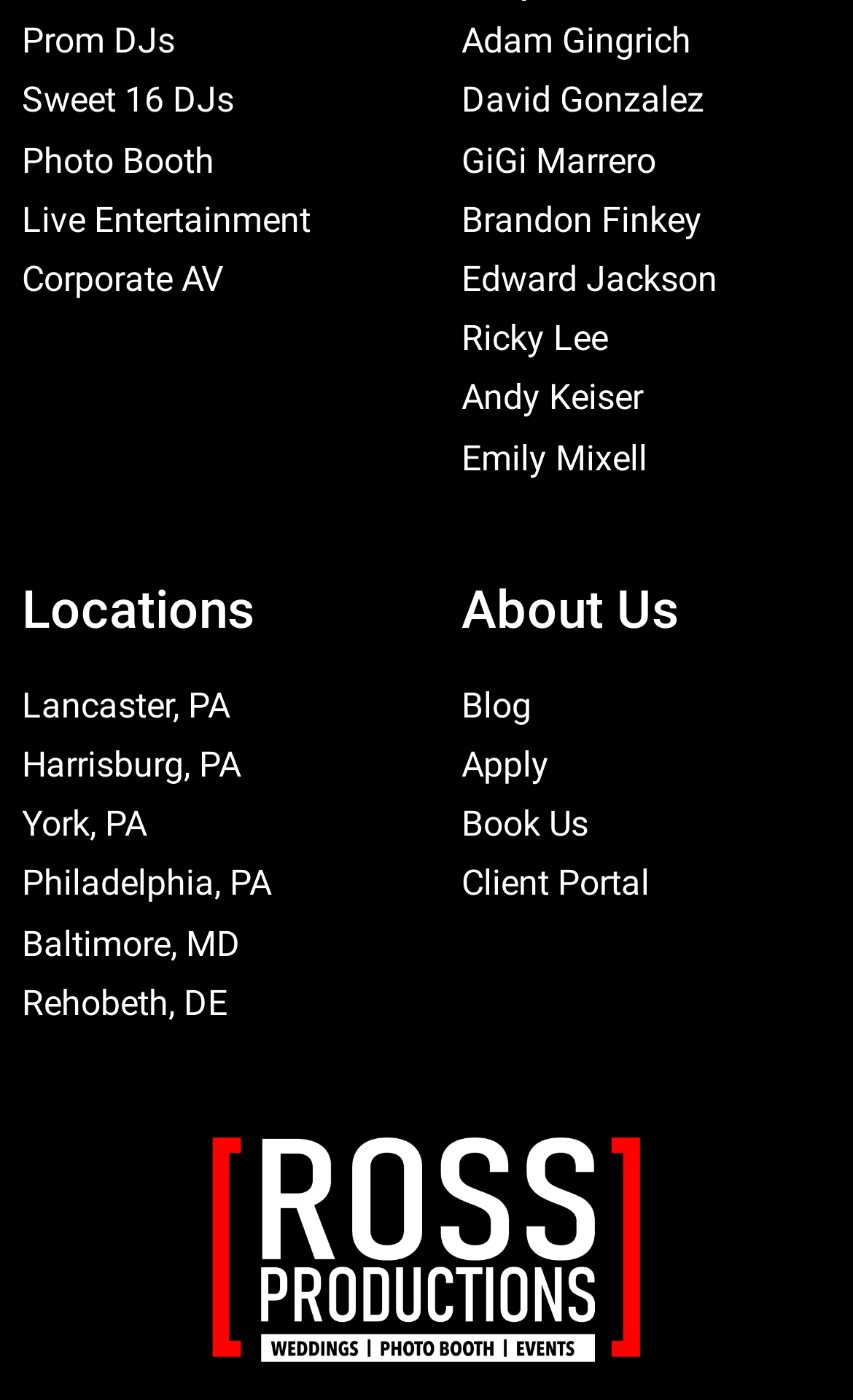What is the first type of entertainment listed?
Please provide a full and detailed response to the question.

I looked at the links at the top of the webpage and found that the first one is 'Prom DJs', which is located at coordinates [0.026, 0.014, 0.205, 0.044].